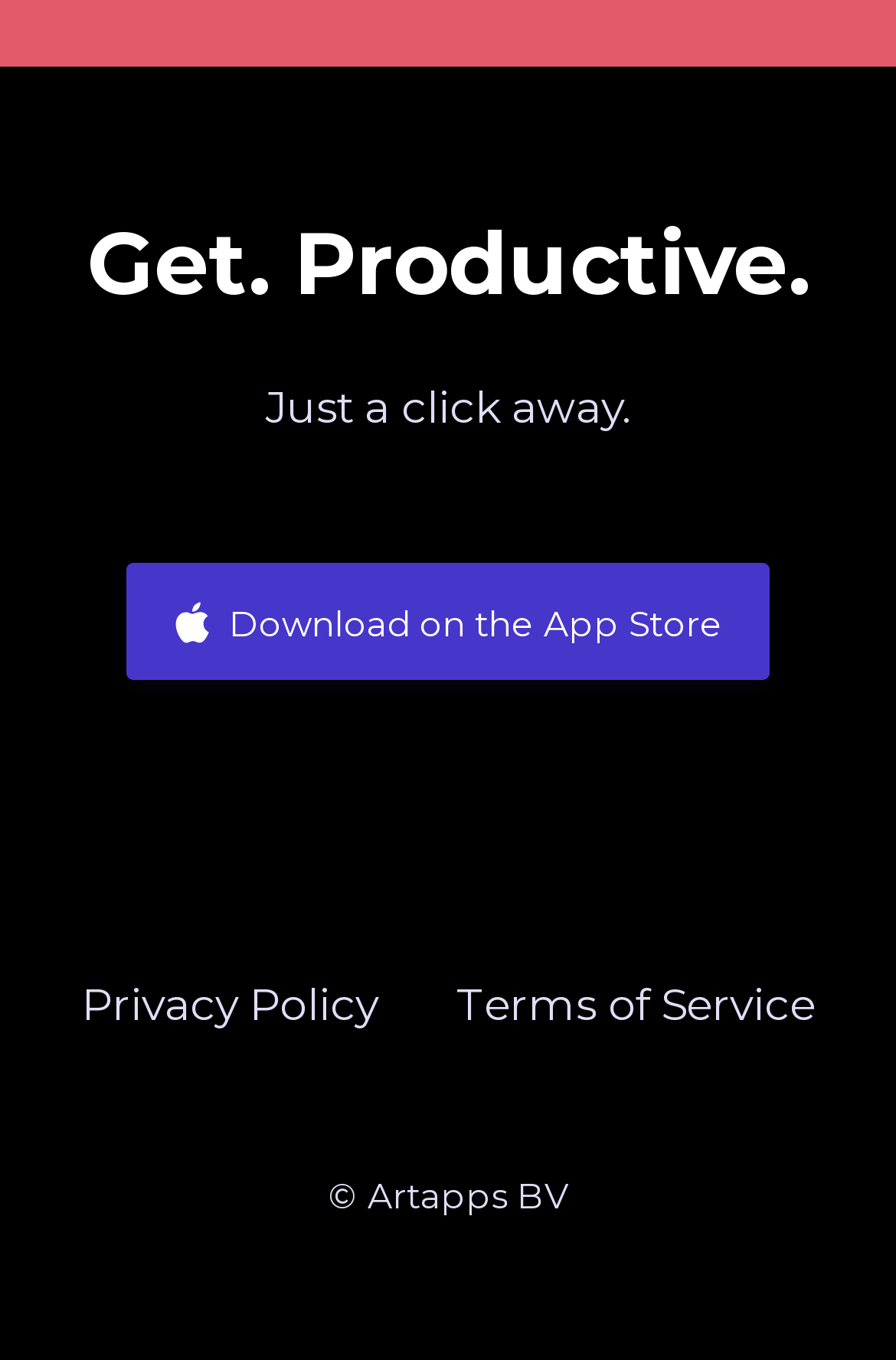How many links are present on this webpage?
Refer to the image and provide a one-word or short phrase answer.

3